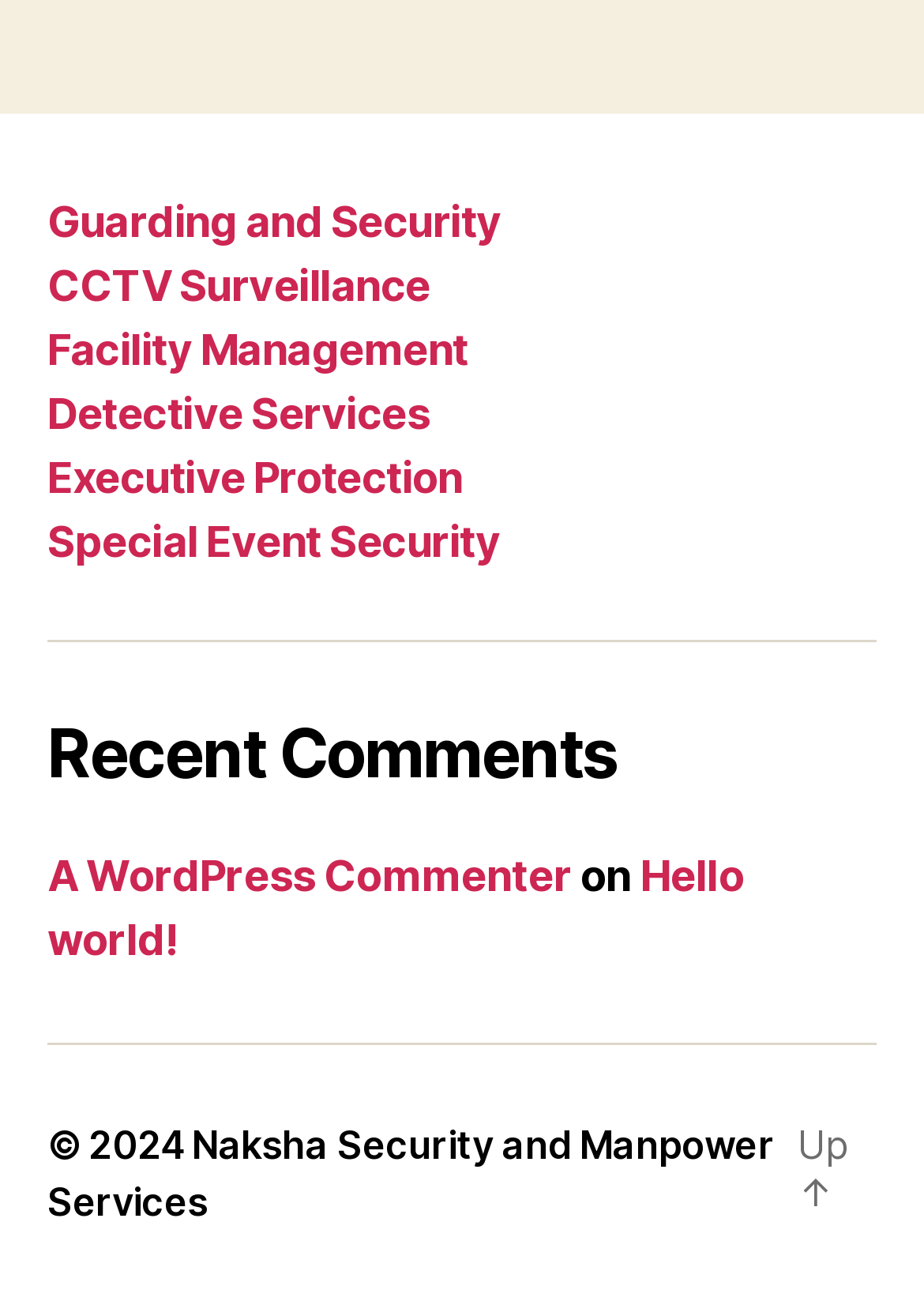Determine the bounding box coordinates for the clickable element to execute this instruction: "View Recent Comments". Provide the coordinates as four float numbers between 0 and 1, i.e., [left, top, right, bottom].

[0.051, 0.548, 0.949, 0.612]